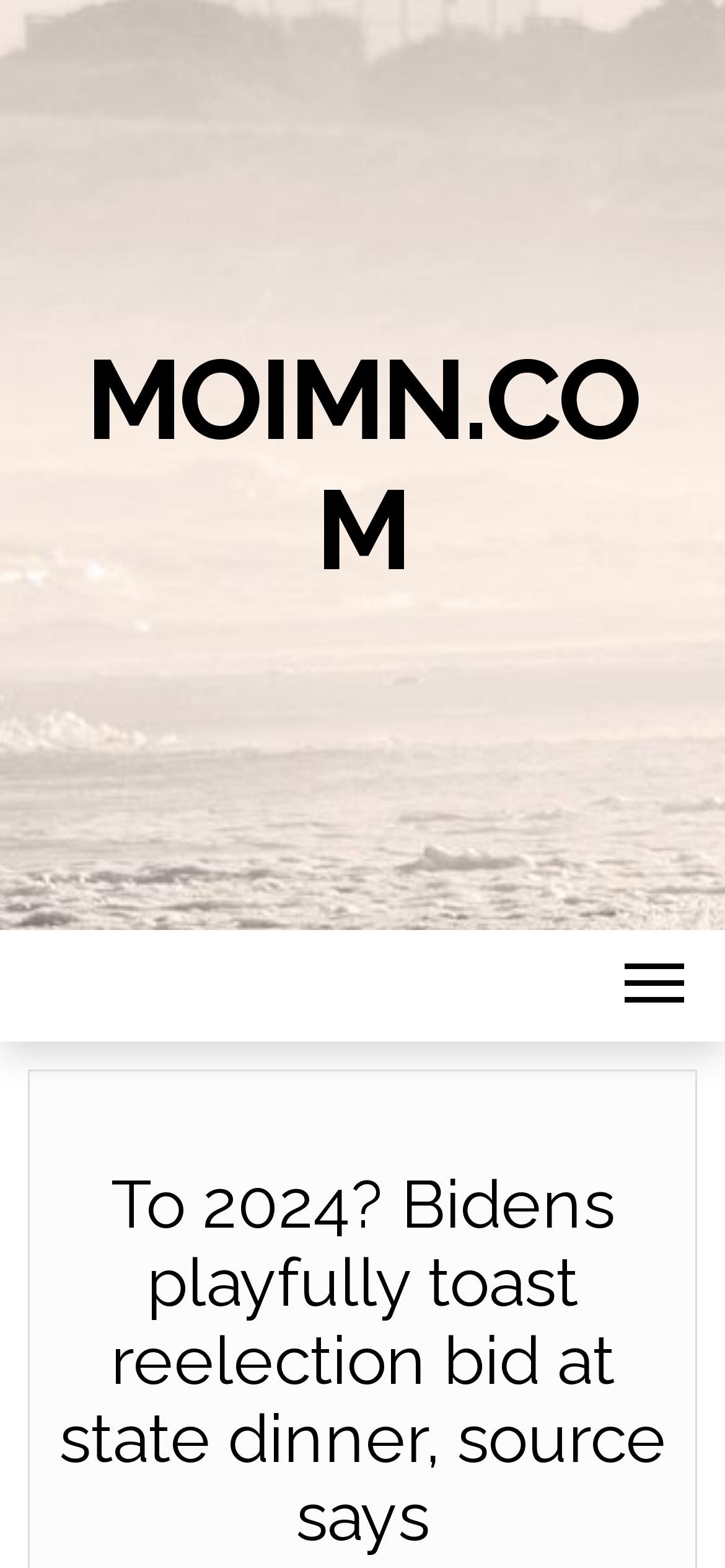Find the UI element described as: "moimn.com" and predict its bounding box coordinates. Ensure the coordinates are four float numbers between 0 and 1, [left, top, right, bottom].

[0.119, 0.214, 0.881, 0.38]